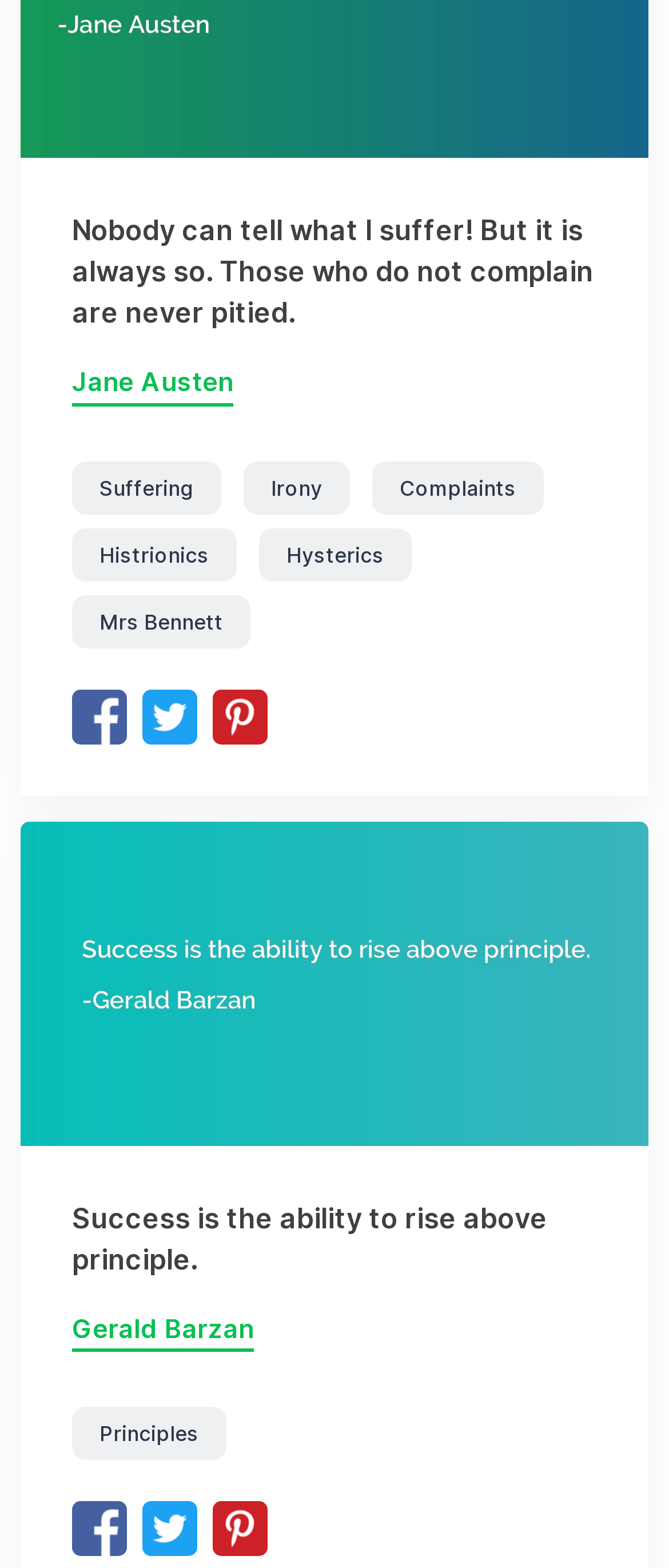Answer succinctly with a single word or phrase:
How many social media links are there?

3